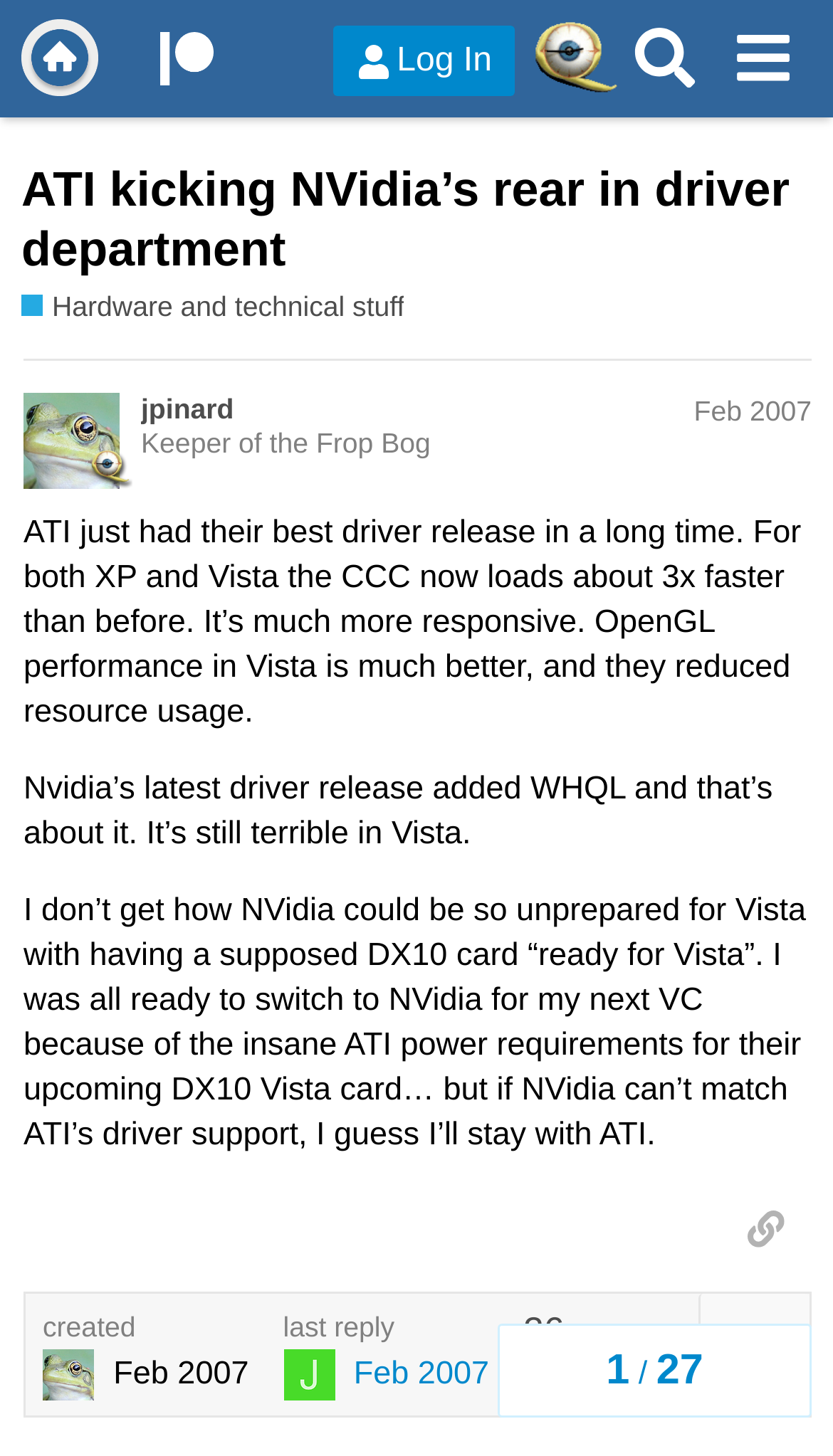Please provide the bounding box coordinates for the element that needs to be clicked to perform the following instruction: "Go to Red Faction Wiki page". The coordinates should be given as four float numbers between 0 and 1, i.e., [left, top, right, bottom].

None